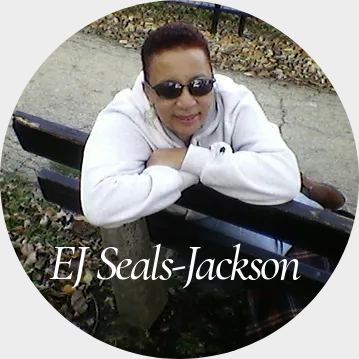Explain what is happening in the image with as much detail as possible.

The image features a smiling individual with a warm expression, casually leaning on a park bench while wearing sunglasses. She is dressed in a light-colored hoodie, and her hair is styled in a short, curly fashion. The background hints at a serene outdoor setting, possibly with fallen leaves on the ground, contributing to a relaxed atmosphere. Below the image, the name "EJ Seals-Jackson" is displayed in an elegant font, indicating the identity of the person. This visual representation captures both a personal and inviting essence, reflecting the warmth and approachability associated with EJ Seals-Jackson.